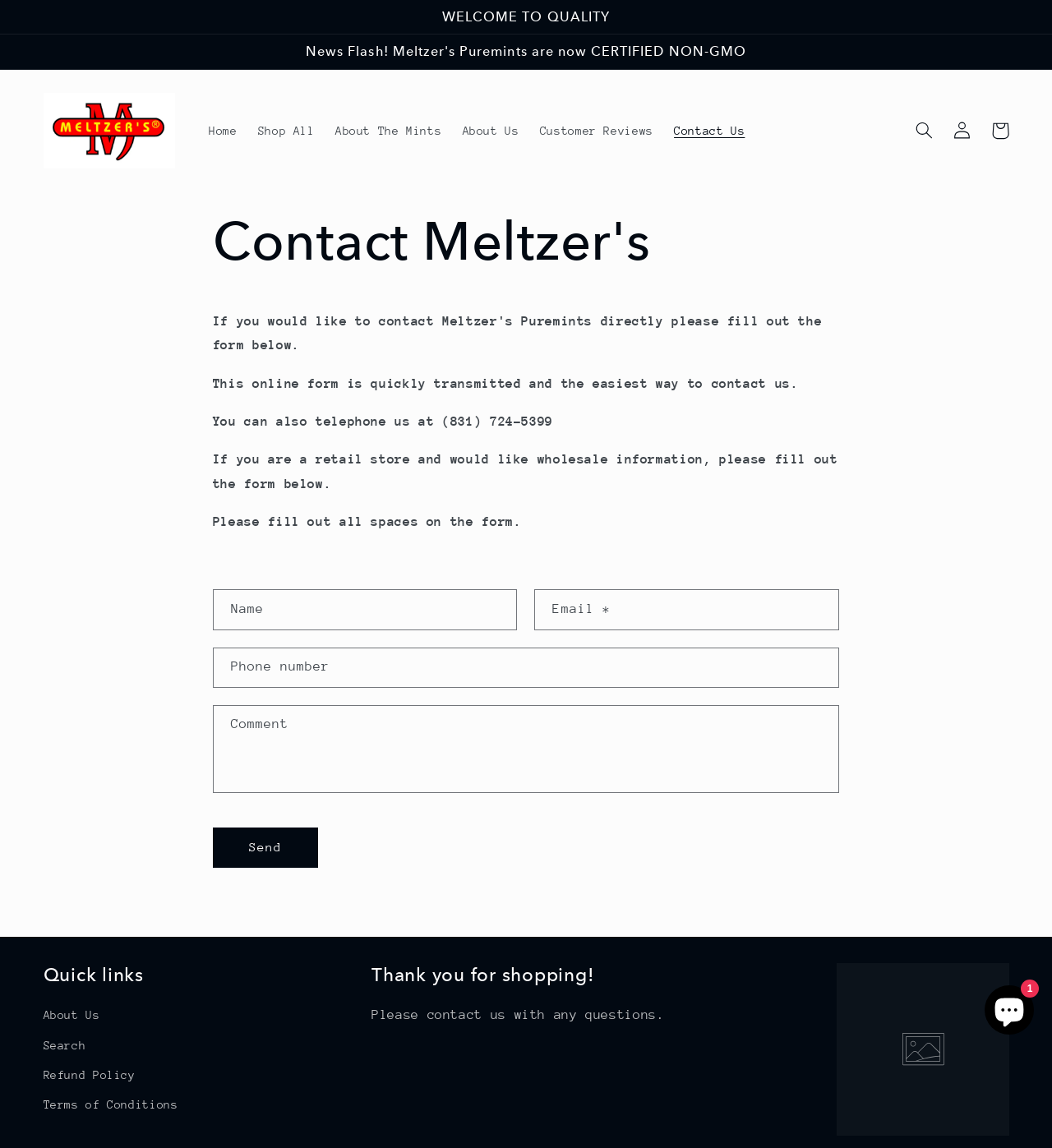From the element description Letters to Editor, predict the bounding box coordinates of the UI element. The coordinates must be specified in the format (top-left x, top-left y, bottom-right x, bottom-right y) and should be within the 0 to 1 range.

None